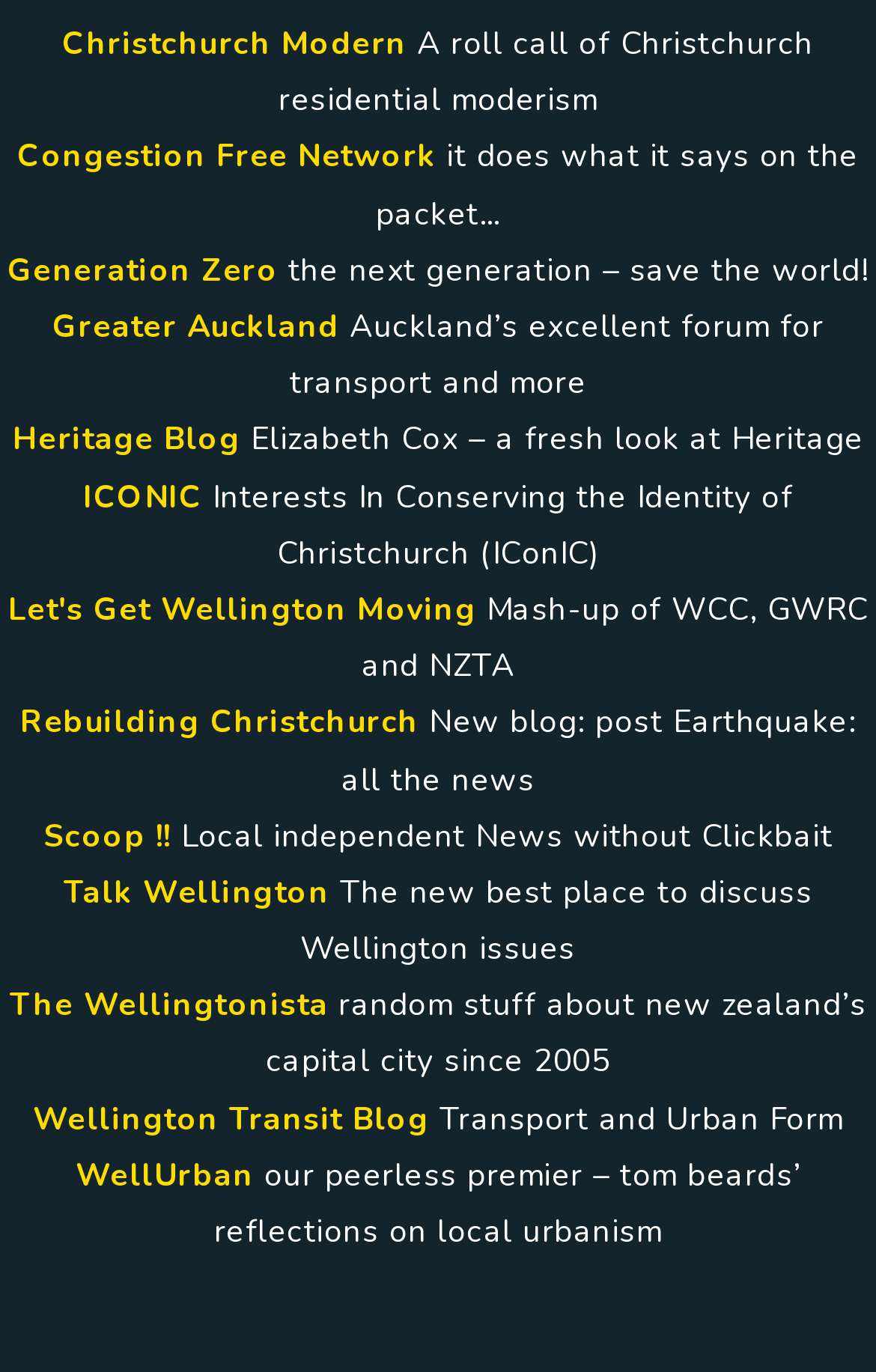How many links are on this webpage? Look at the image and give a one-word or short phrase answer.

25